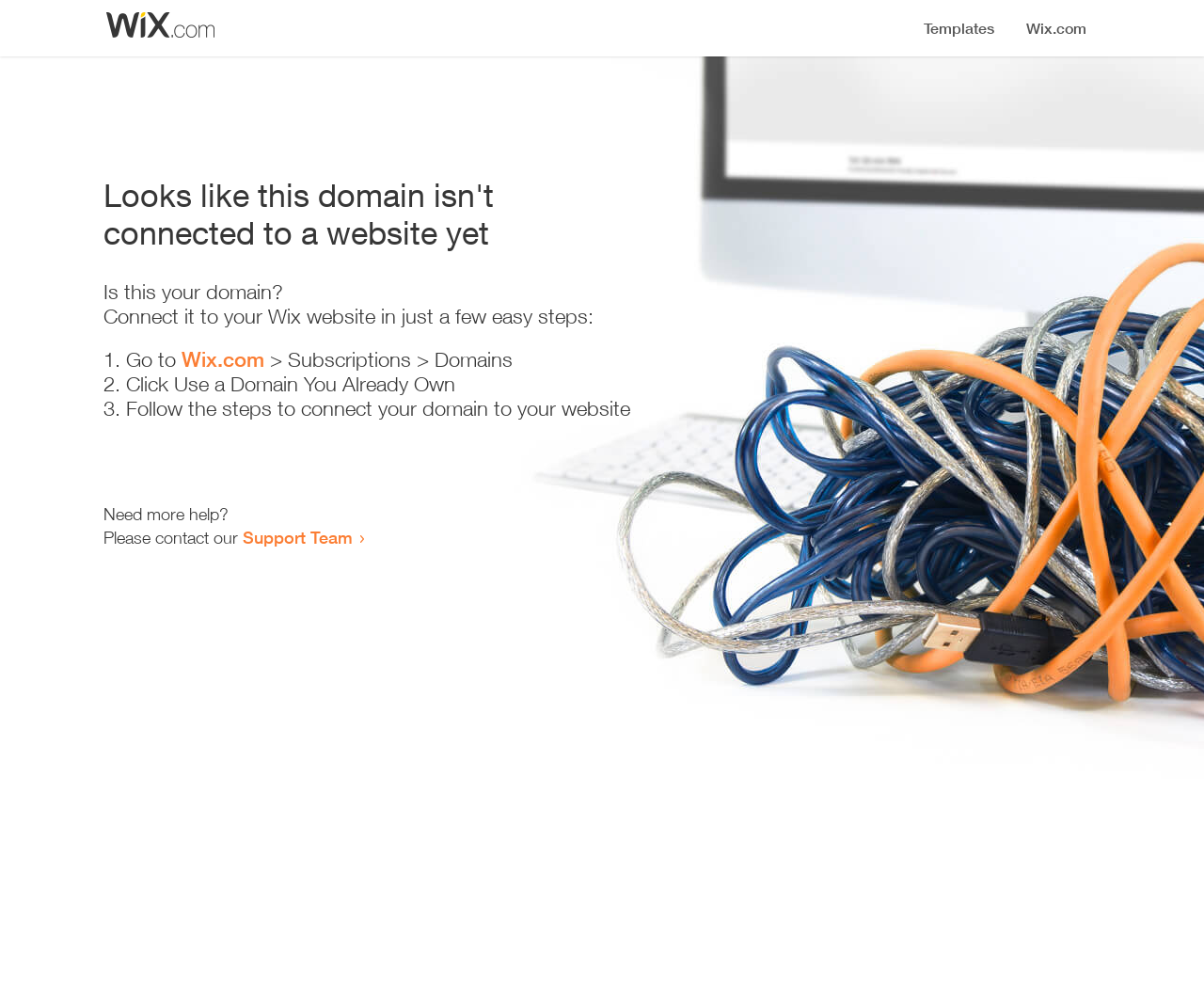Give a comprehensive overview of the webpage, including key elements.

The webpage appears to be an error page, indicating that a domain is not connected to a website yet. At the top, there is a small image, likely a logo or icon. Below the image, a prominent heading reads "Looks like this domain isn't connected to a website yet". 

Underneath the heading, there is a series of instructions to connect the domain to a Wix website. The instructions are presented in a step-by-step format, with each step numbered and accompanied by a brief description. The first step is to go to Wix.com, followed by navigating to the Subscriptions and Domains section. The second step is to click "Use a Domain You Already Own", and the third step is to follow the instructions to connect the domain to the website.

At the bottom of the page, there is a section offering additional help, with a message "Need more help?" followed by an invitation to contact the Support Team via a link.